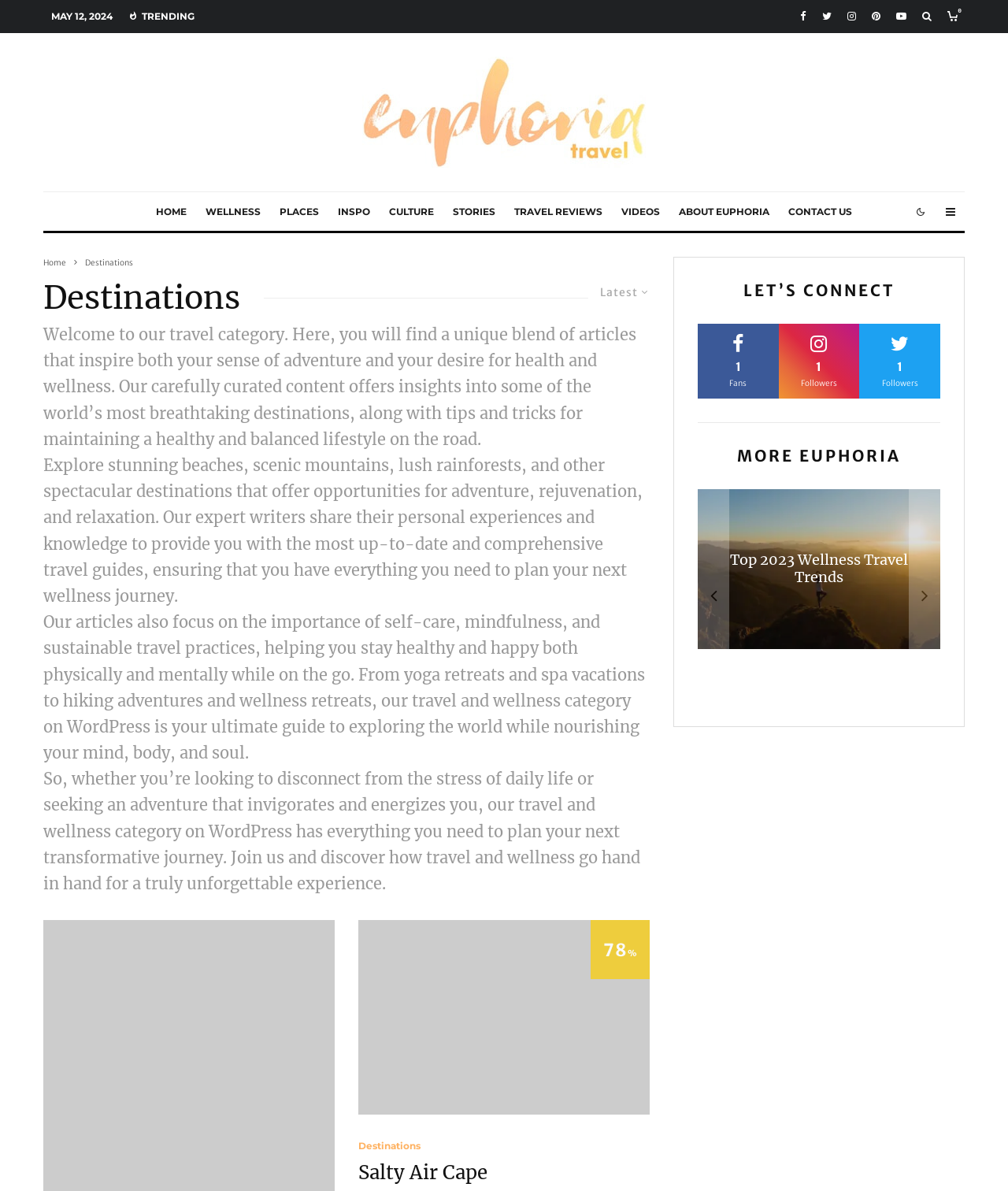Offer a meticulous caption that includes all visible features of the webpage.

This webpage is about travel and wellness, specifically featuring articles and guides on destinations, self-care, and sustainable travel practices. At the top, there is a date "MAY 12, 2024" and a trending icon. Below that, there are social media links to Facebook, Twitter, Instagram, Pinterest, YouTube, and other platforms.

The main content area is divided into two sections. On the left, there is a navigation menu with links to various categories, including HOME, WELLNESS, PLACES, INSPO, CULTURE, STORIES, TRAVEL REVIEWS, VIDEOS, ABOUT EUPHORIA, and CONTACT US.

On the right, there is a header section with a title "Destinations" and a subheading that describes the content of the page. Below that, there are three paragraphs of text that introduce the travel and wellness category, highlighting the unique blend of articles that inspire adventure and healthy living.

Following the introduction, there are several articles and links to related content. One article is titled "Salty Air Cape" and has a link to read more. There are also links to other articles, such as "The Amazing Health Benefits of Forest Bathing" and "Top 2023 Wellness Travel Trends", which are accompanied by images.

At the bottom of the page, there is a section titled "LET'S CONNECT" with links to like and follow the website on social media. Below that, there is a section titled "MORE EUPHORIA" with links to more articles and content.